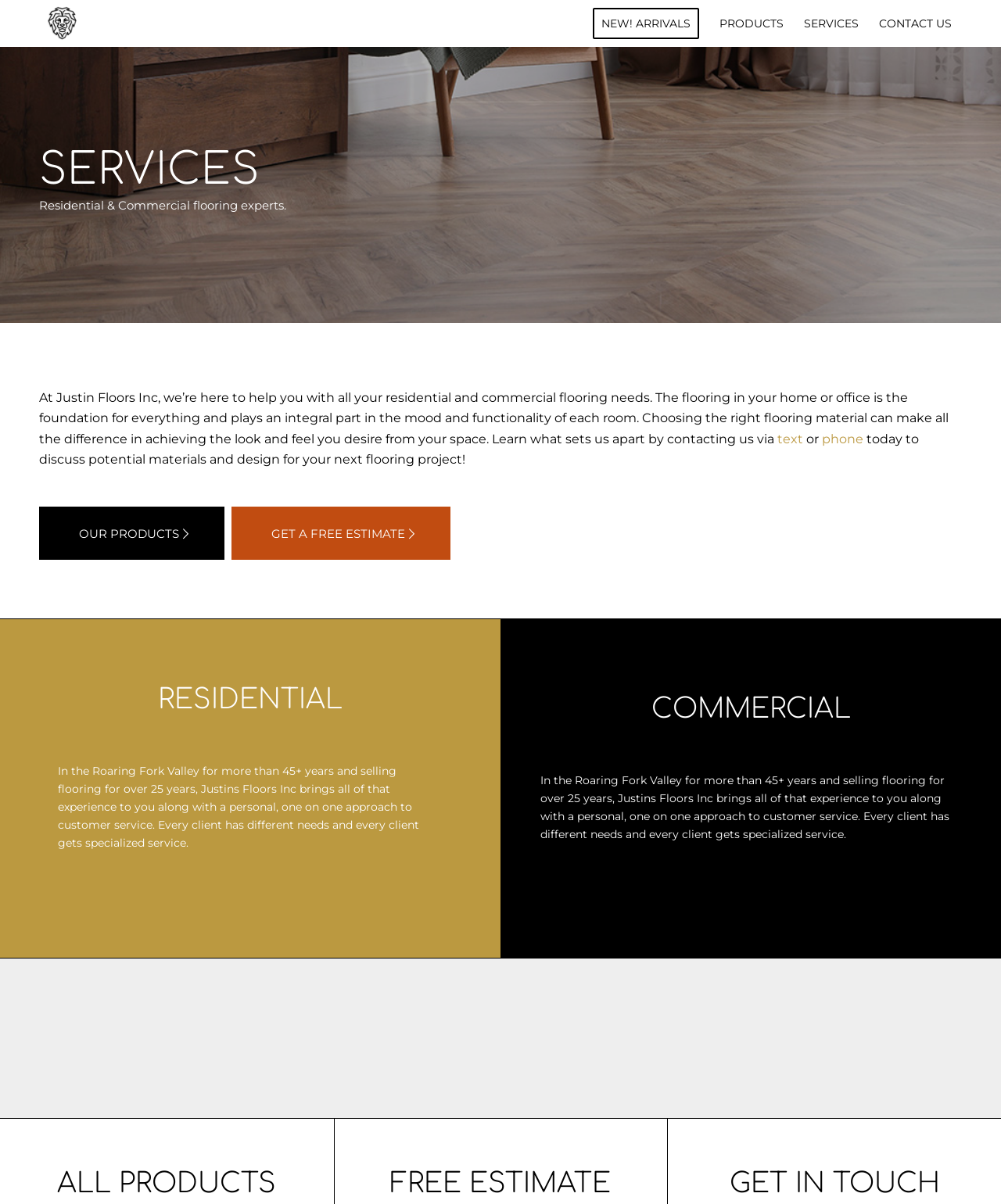Locate the bounding box coordinates of the area you need to click to fulfill this instruction: 'Click on the 'text' link to contact'. The coordinates must be in the form of four float numbers ranging from 0 to 1: [left, top, right, bottom].

[0.777, 0.358, 0.802, 0.371]